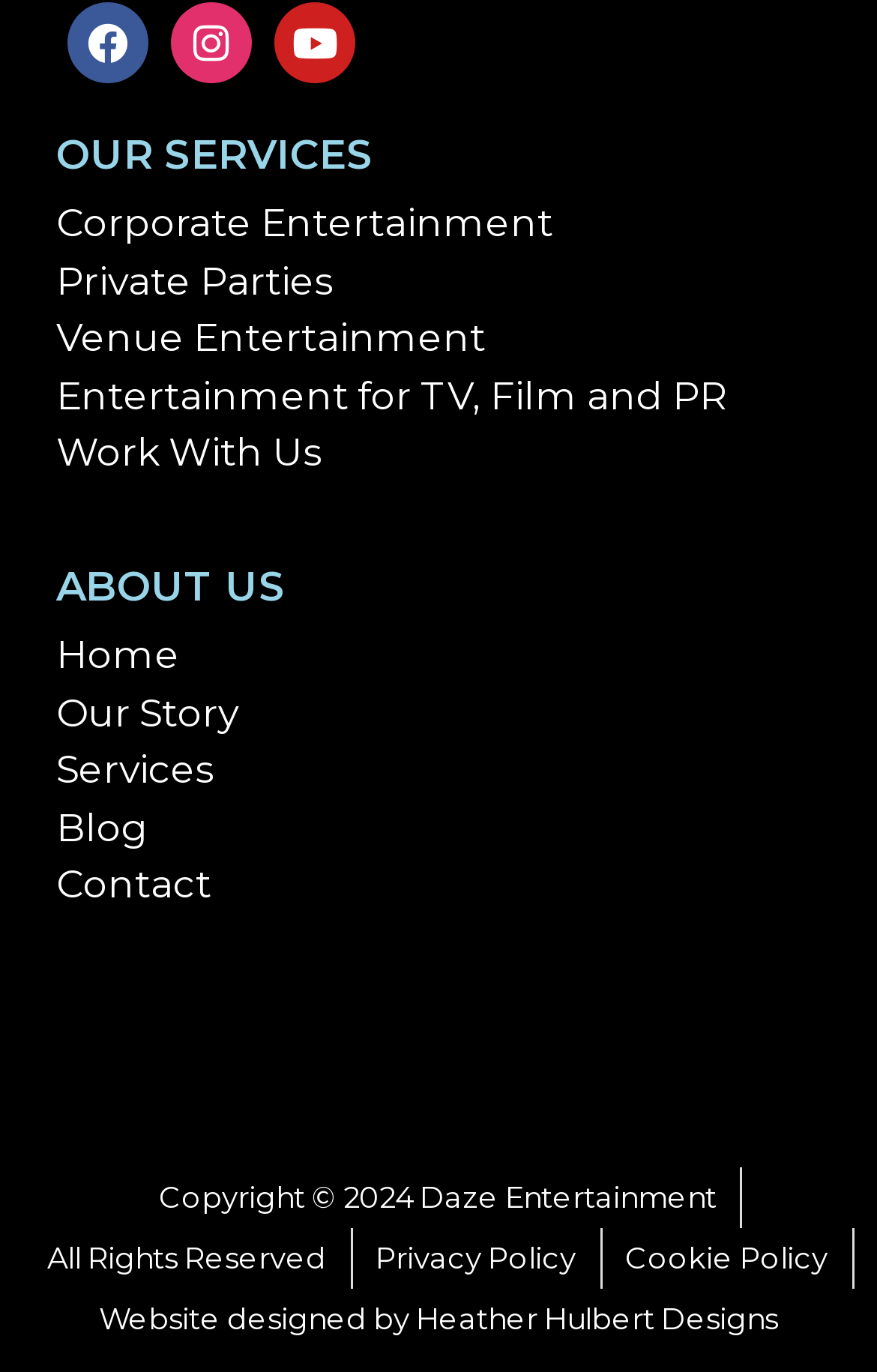Extract the bounding box coordinates for the described element: "Souri Un Peu". The coordinates should be represented as four float numbers between 0 and 1: [left, top, right, bottom].

None